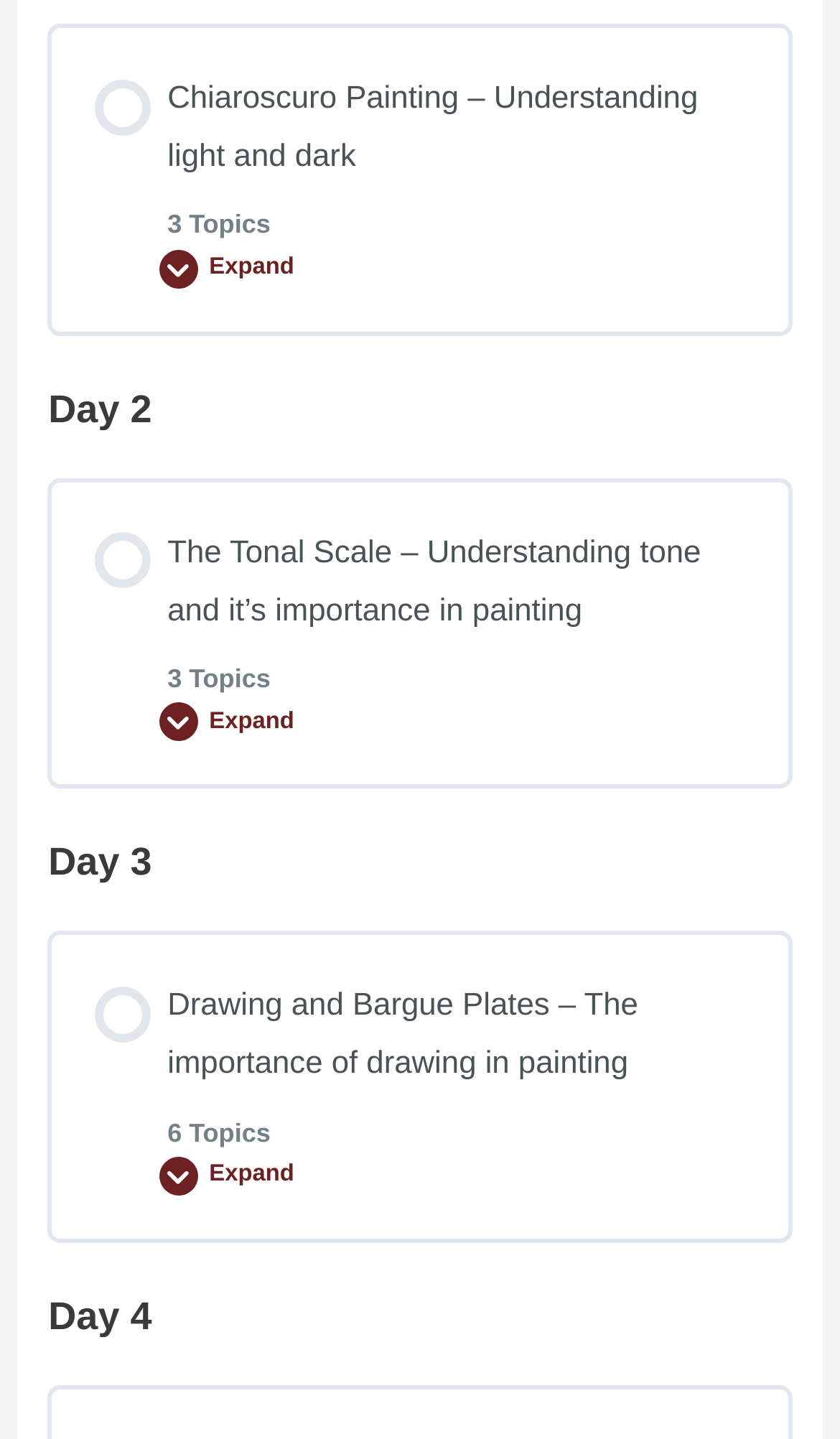What is the title of the second topic in the first lesson?
Using the information from the image, give a concise answer in one word or a short phrase.

Shading a sphere in pencil